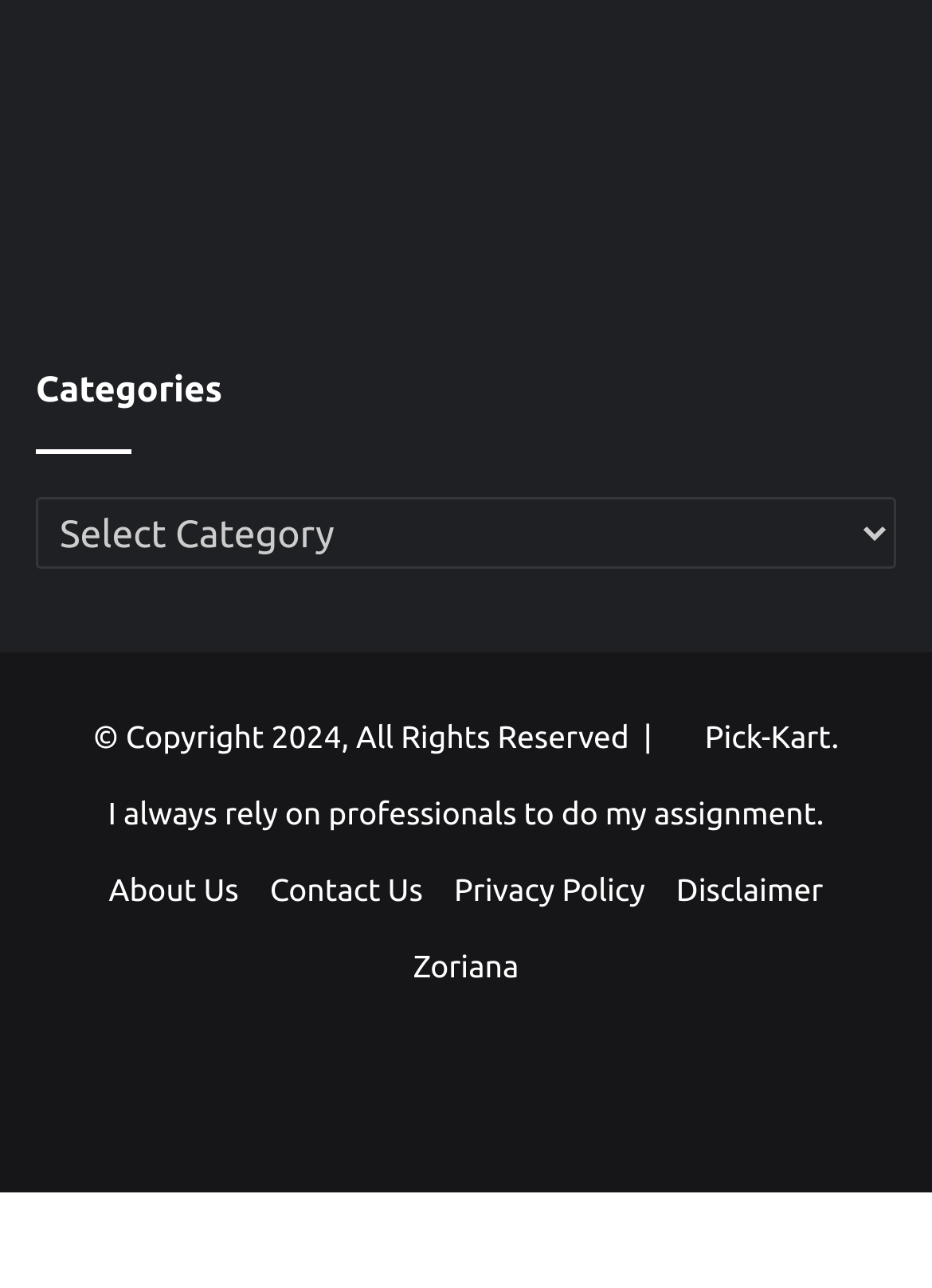Pinpoint the bounding box coordinates of the area that should be clicked to complete the following instruction: "Check out the Facebook page". The coordinates must be given as four float numbers between 0 and 1, i.e., [left, top, right, bottom].

[0.254, 0.8, 0.377, 0.89]